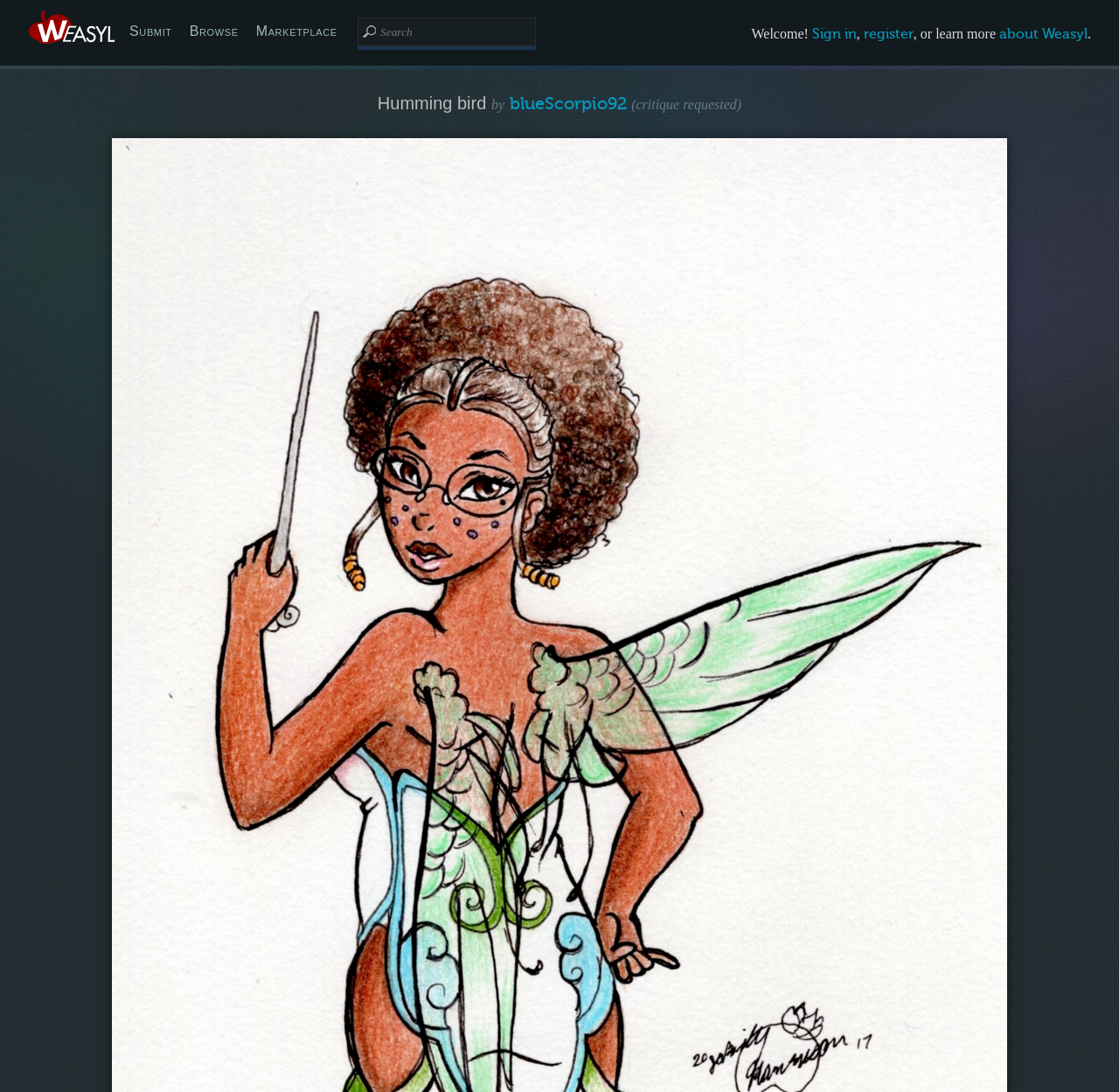Identify the bounding box for the element characterized by the following description: "about Weasyl".

[0.893, 0.024, 0.972, 0.039]